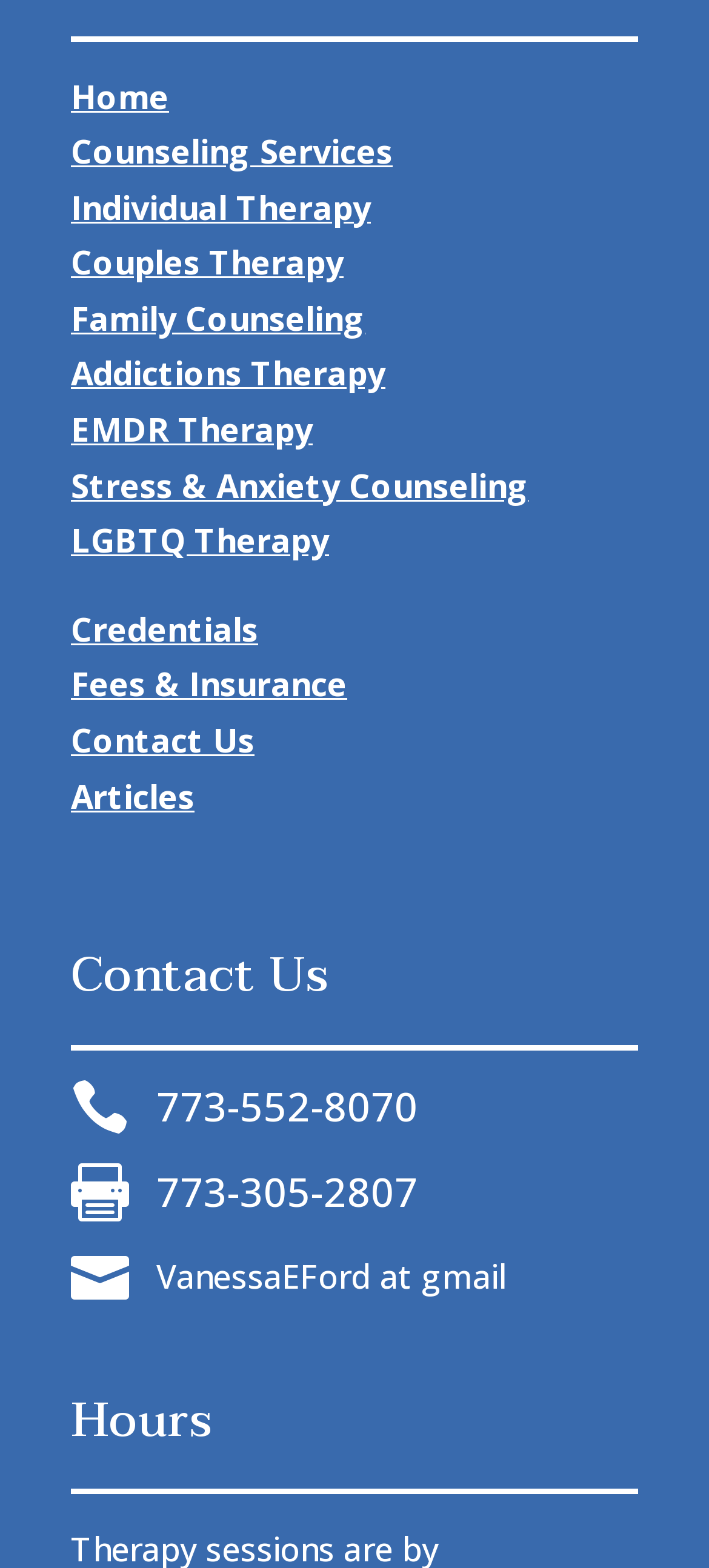Can you provide the bounding box coordinates for the element that should be clicked to implement the instruction: "Go to 'Home' page"?

None